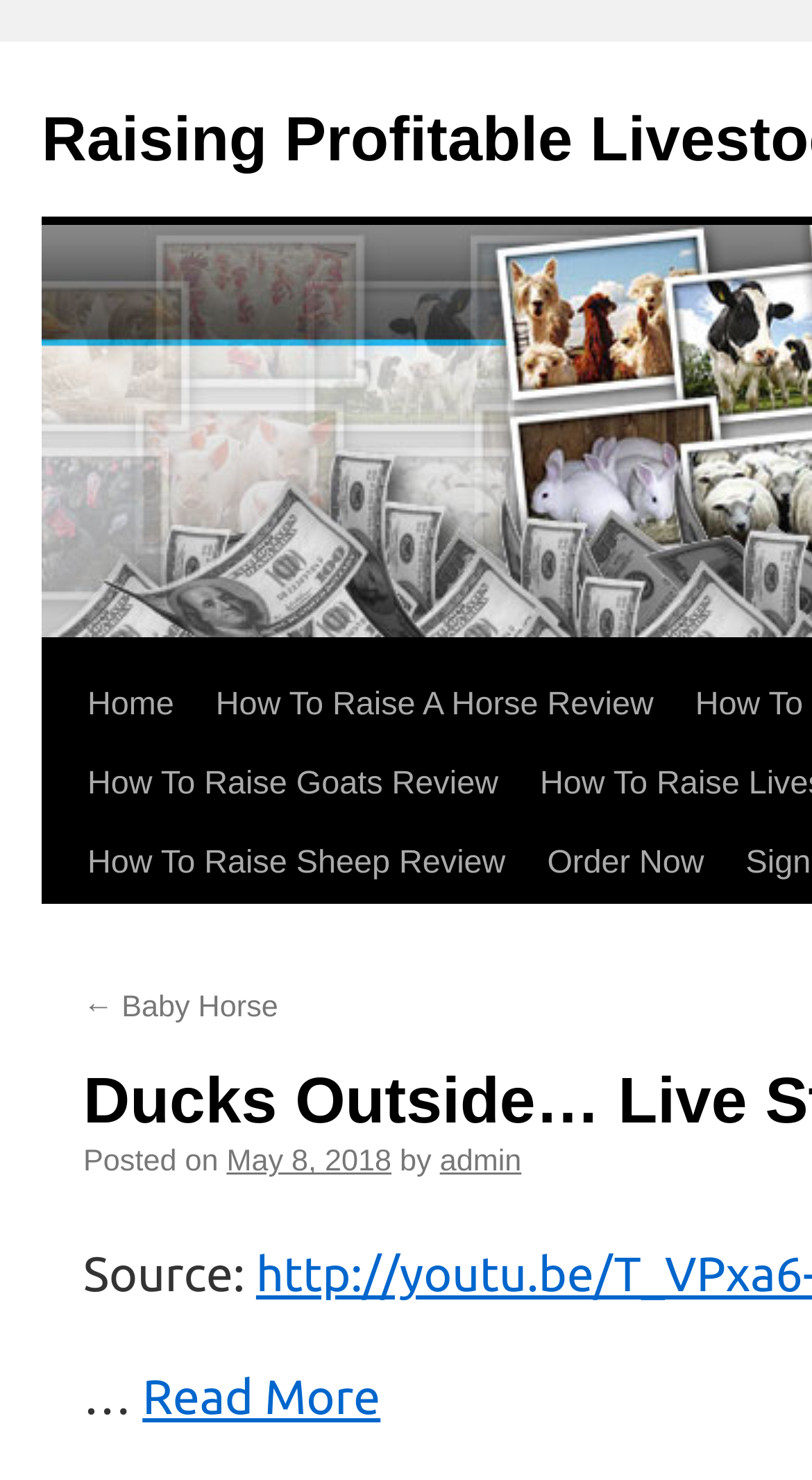Reply to the question with a single word or phrase:
What is the date of the latest article?

May 8, 2018